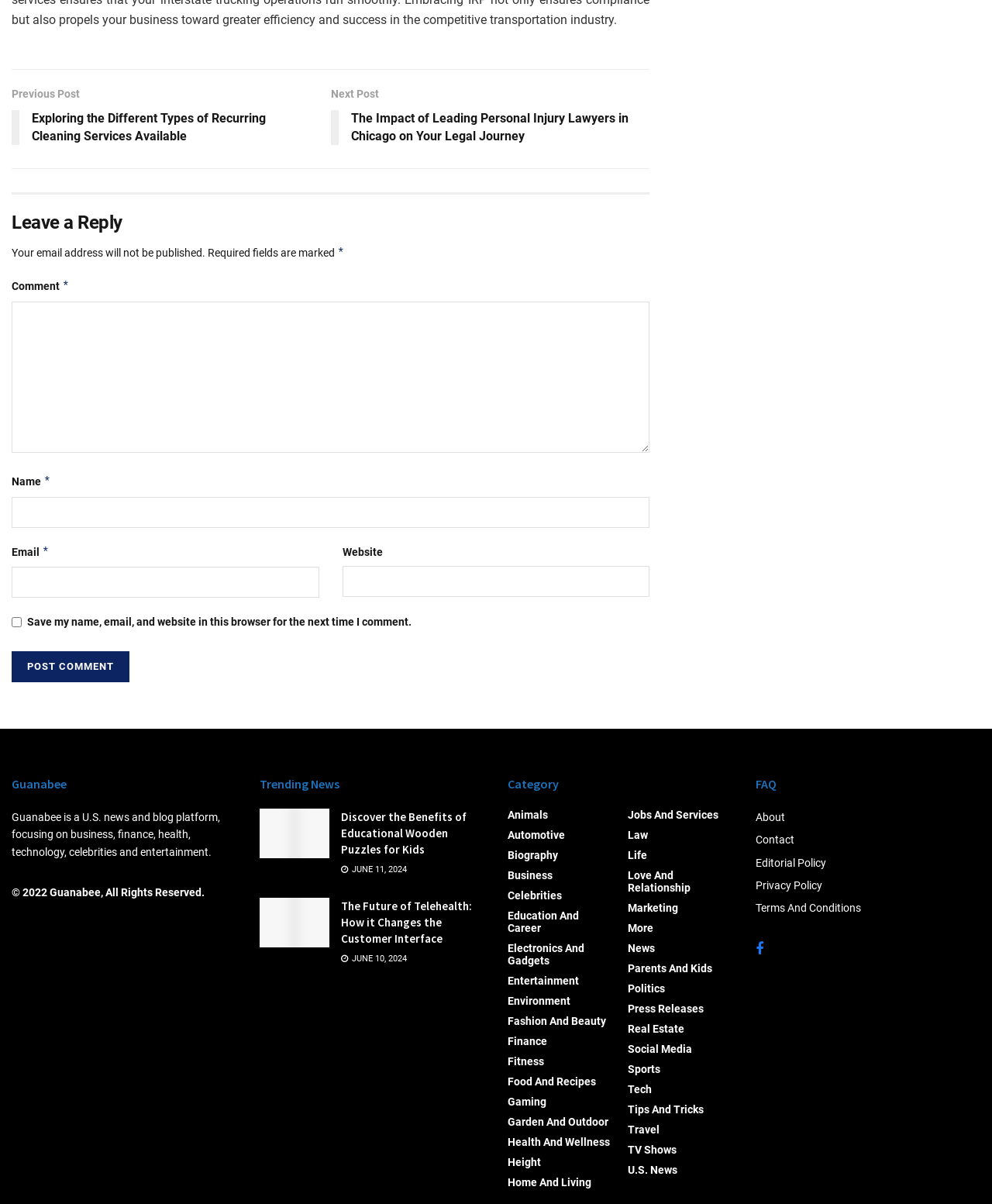How many categories are listed on the webpage?
Provide a detailed answer to the question using information from the image.

The categories are listed under the 'Category' heading, and there are 30 links listed, each representing a different category.